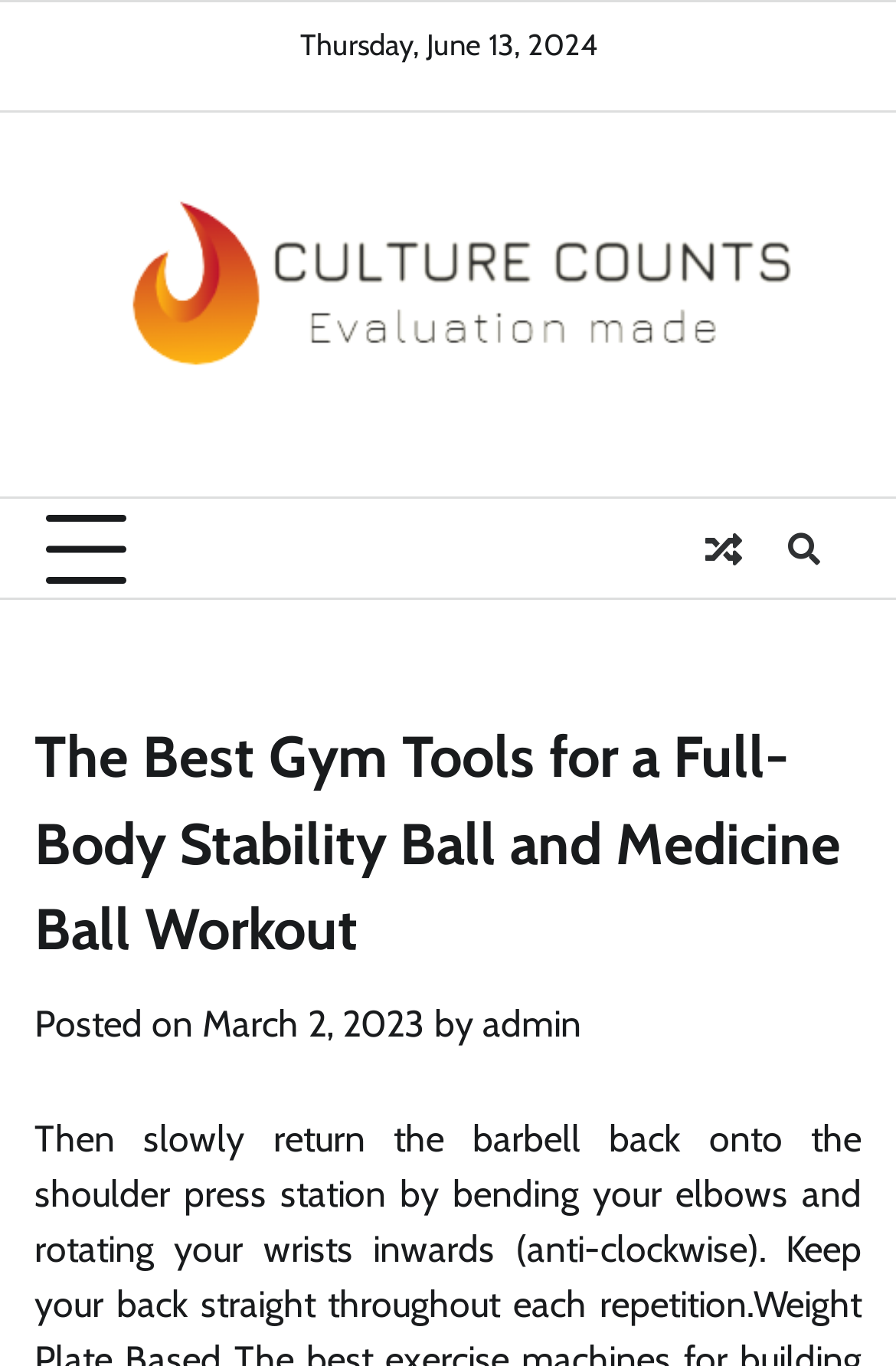What is the name of the website?
Using the picture, provide a one-word or short phrase answer.

Culture Counts